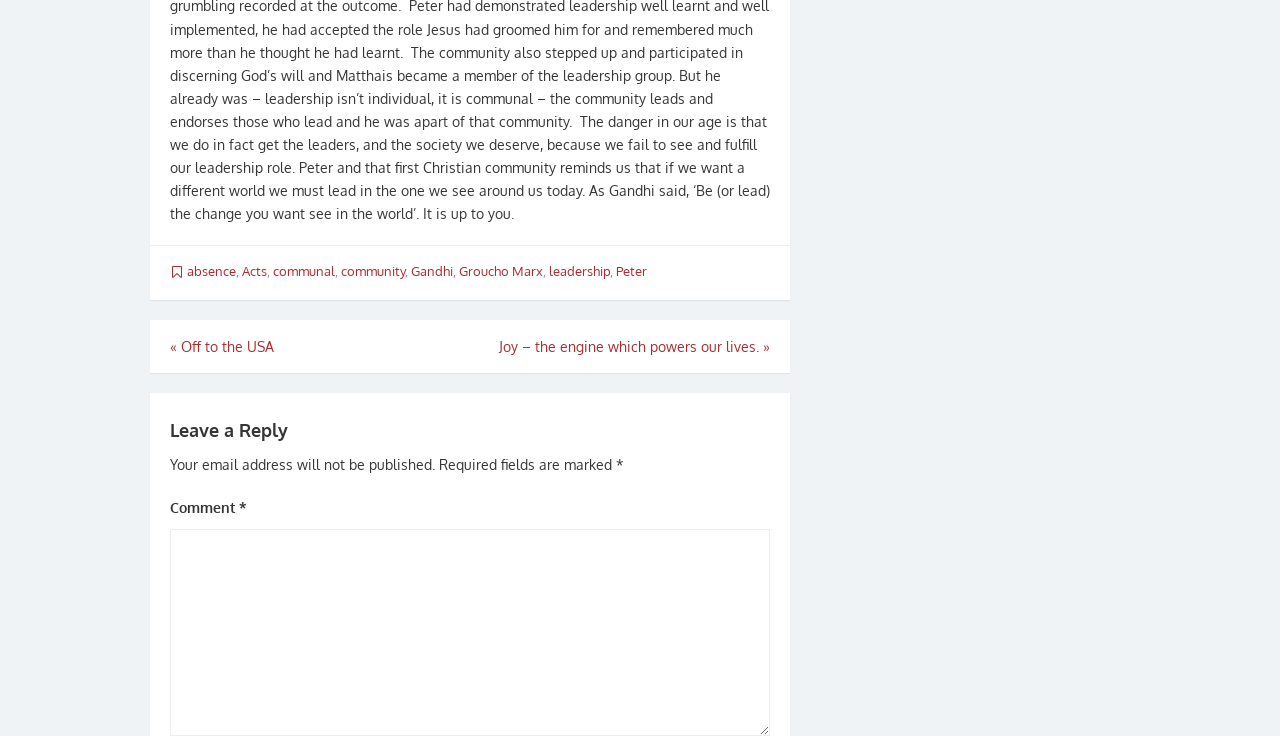Provide the bounding box coordinates of the HTML element this sentence describes: "« Off to the USA".

[0.133, 0.459, 0.214, 0.482]